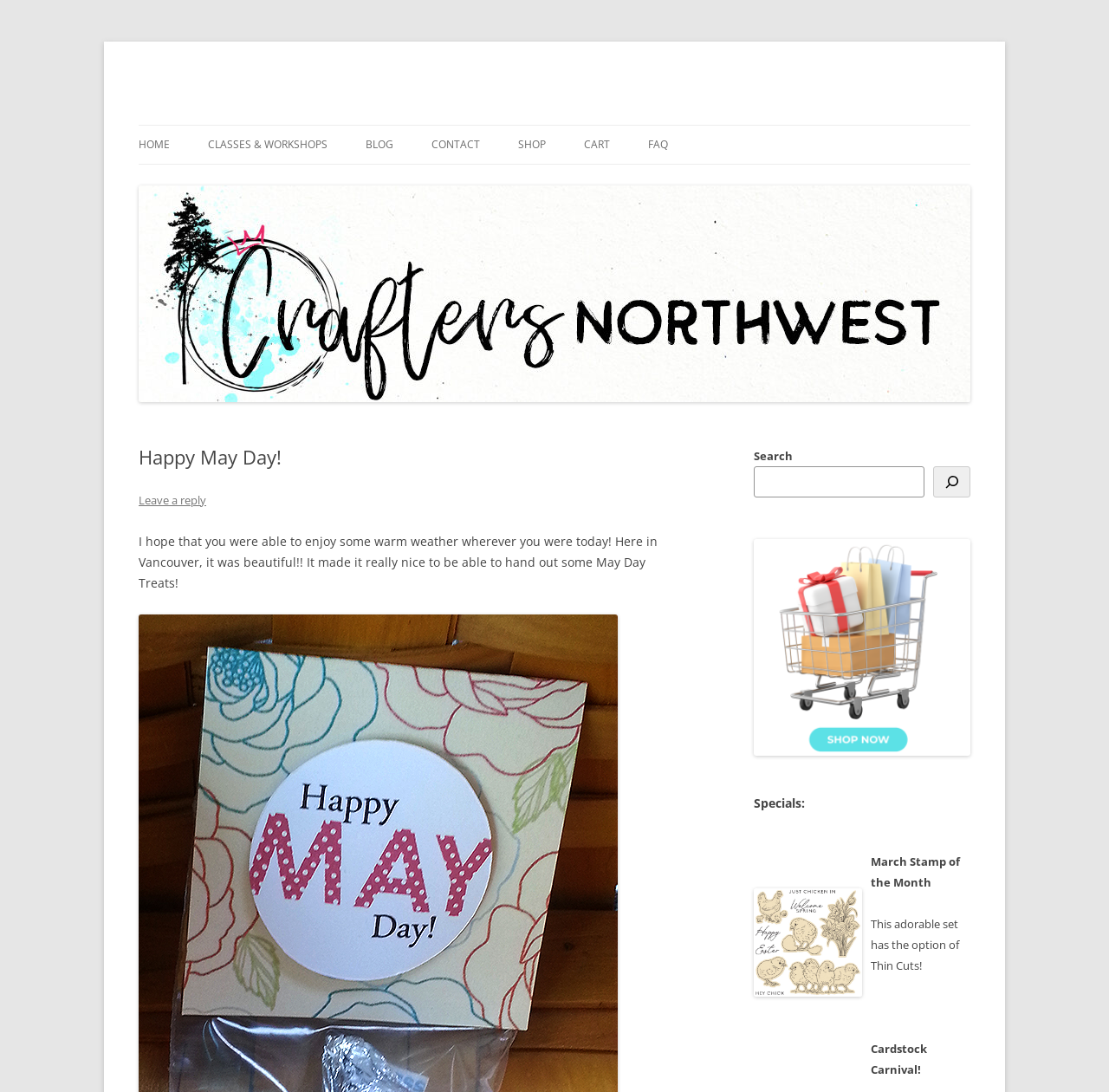Pinpoint the bounding box coordinates of the element to be clicked to execute the instruction: "Click on HOME".

[0.125, 0.115, 0.153, 0.15]